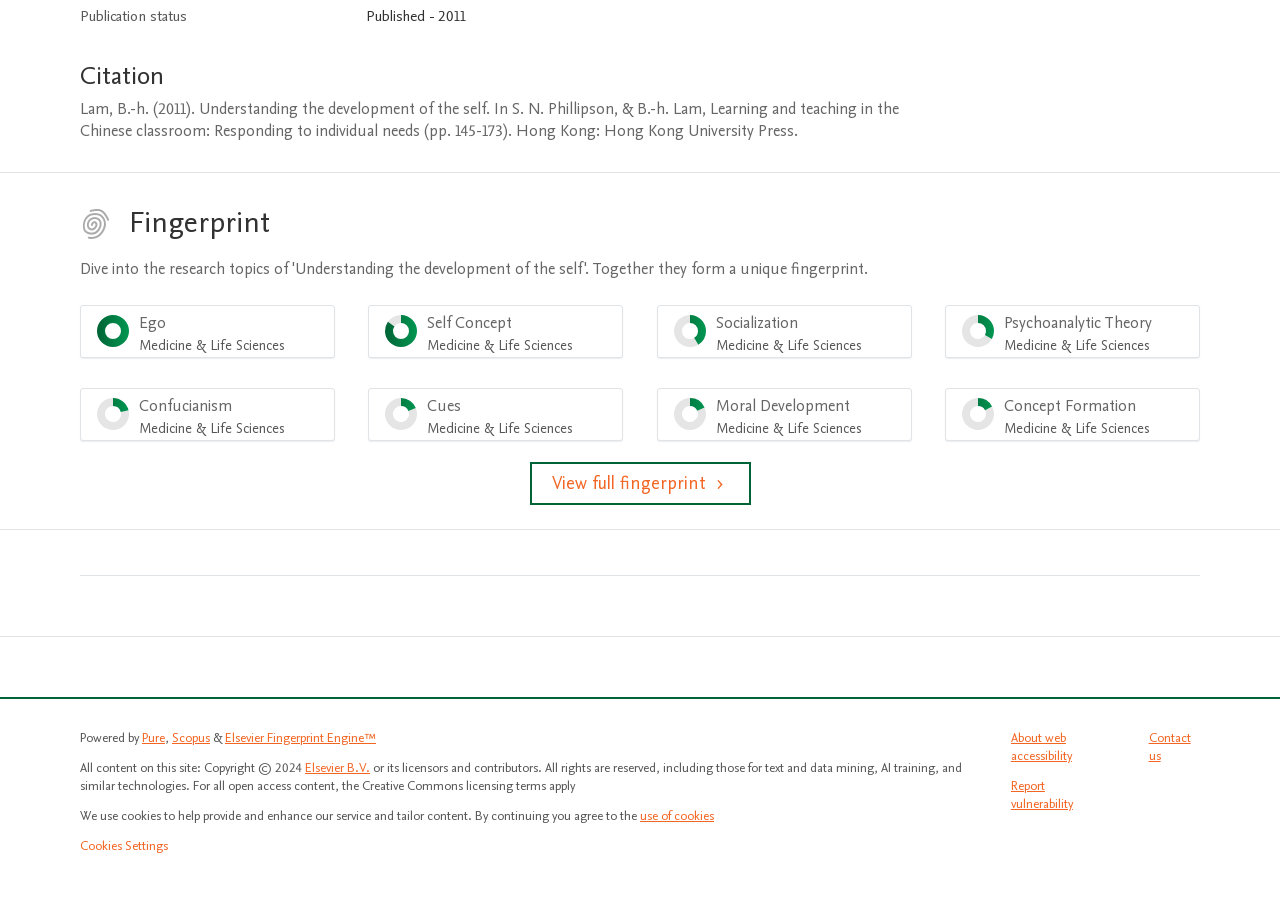Who are the authors of the book?
Look at the image and respond with a one-word or short phrase answer.

Lam, B.-h. and Phillipson, S. N.